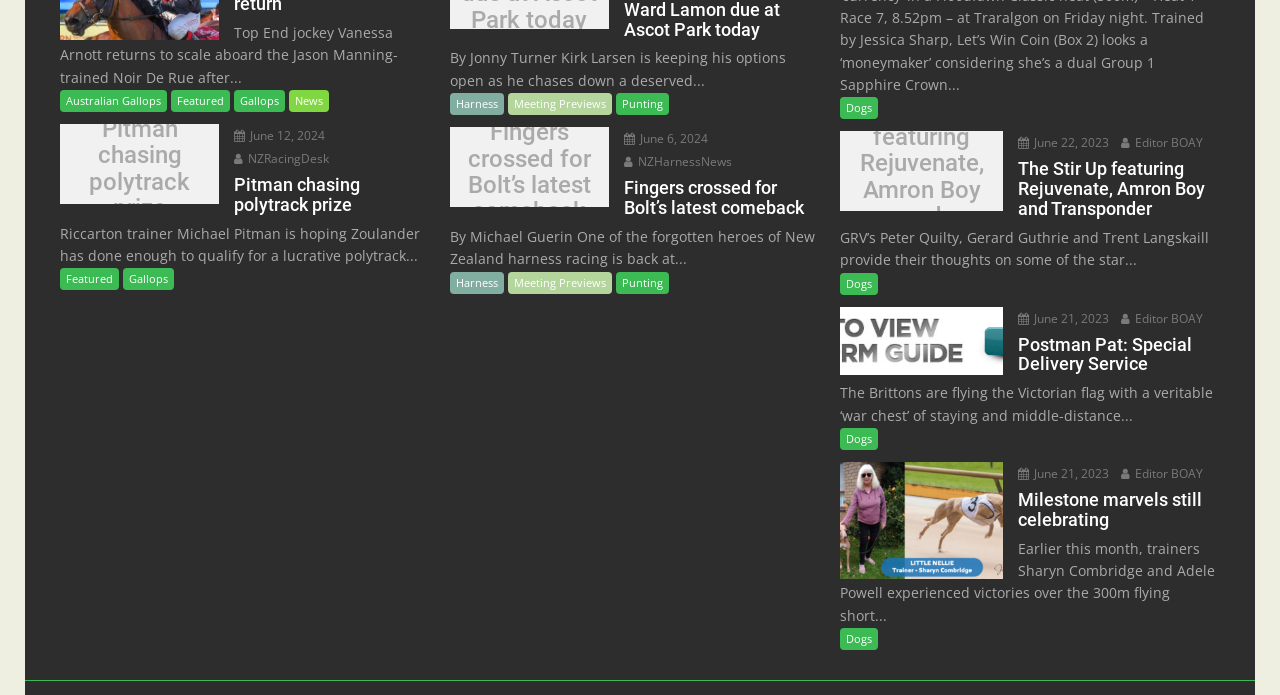Find the bounding box coordinates of the clickable area required to complete the following action: "Search for a term".

None